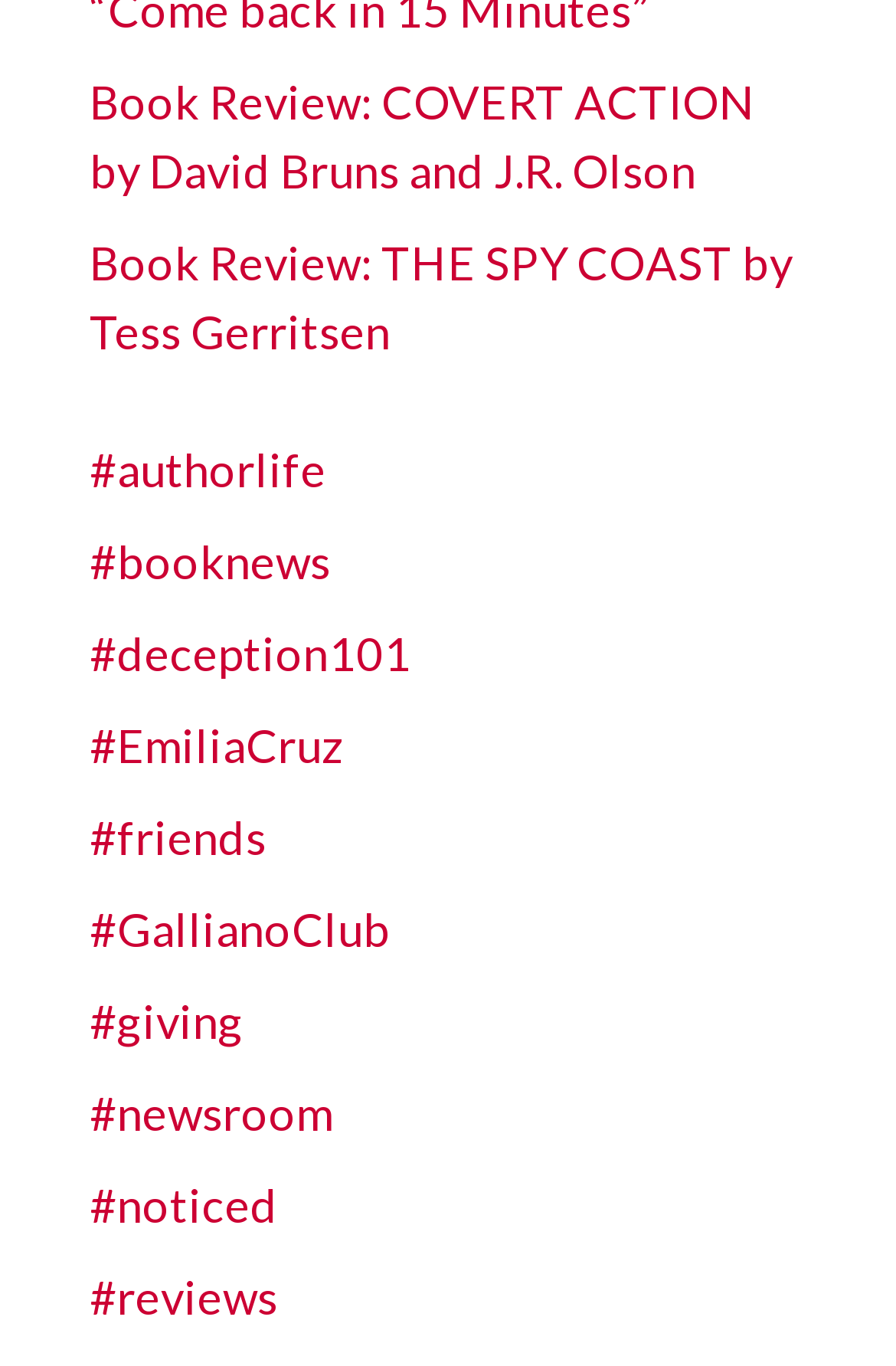What is the last hashtag listed?
Identify the answer in the screenshot and reply with a single word or phrase.

#reviews